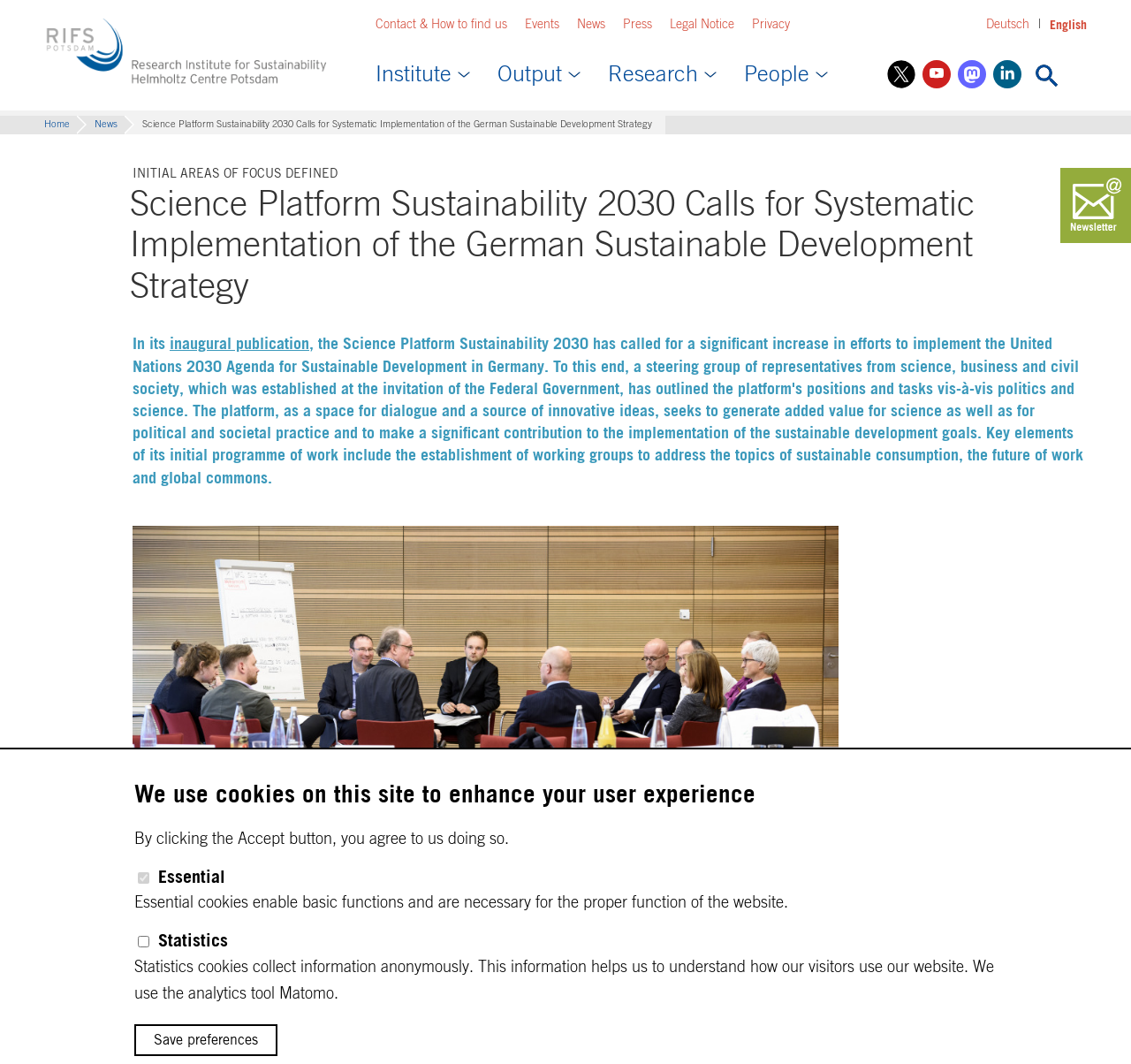From the element description: "inaugural publication", extract the bounding box coordinates of the UI element. The coordinates should be expressed as four float numbers between 0 and 1, in the order [left, top, right, bottom].

[0.15, 0.317, 0.273, 0.332]